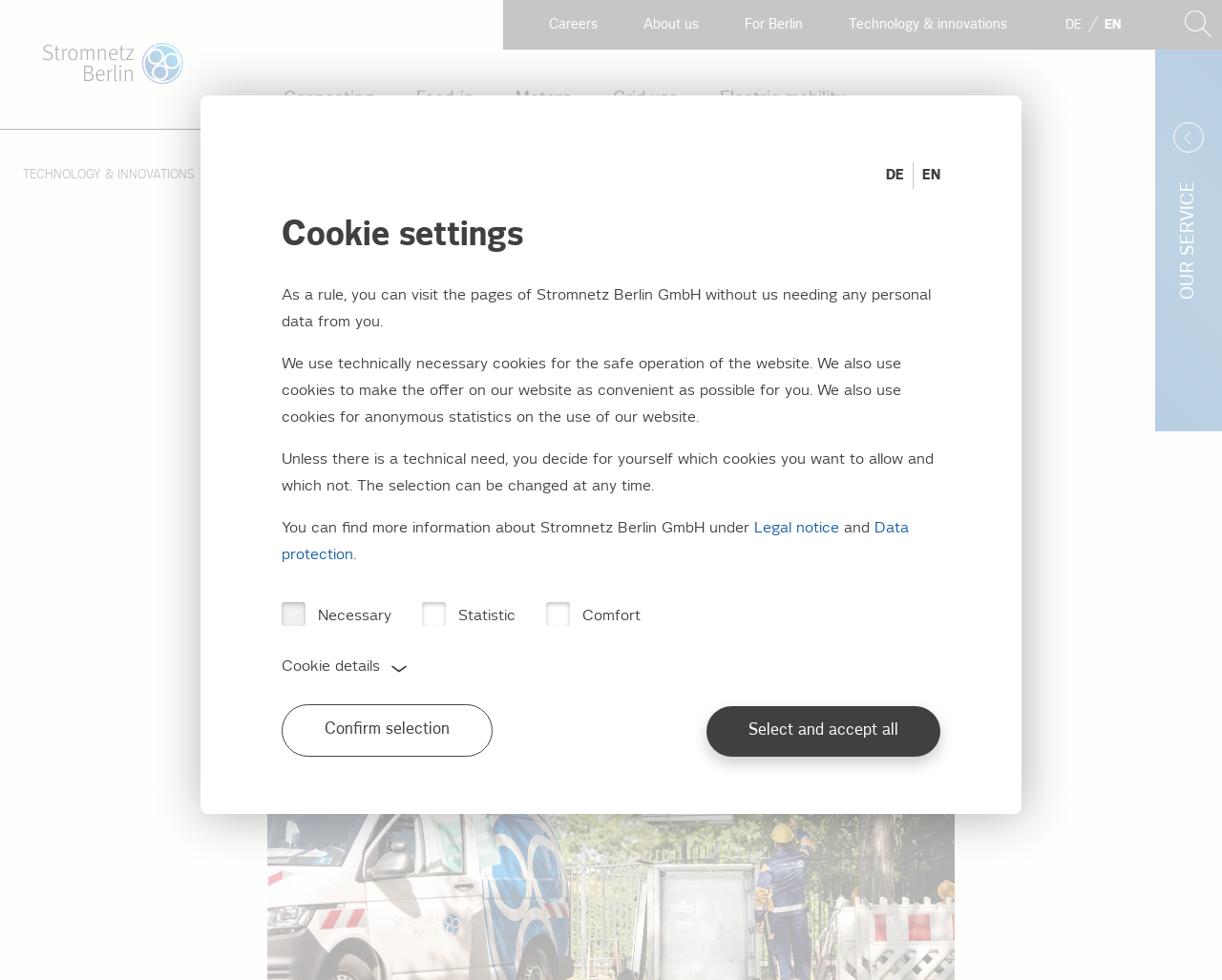What is the name of the company?
Answer briefly with a single word or phrase based on the image.

Stromnetz Berlin